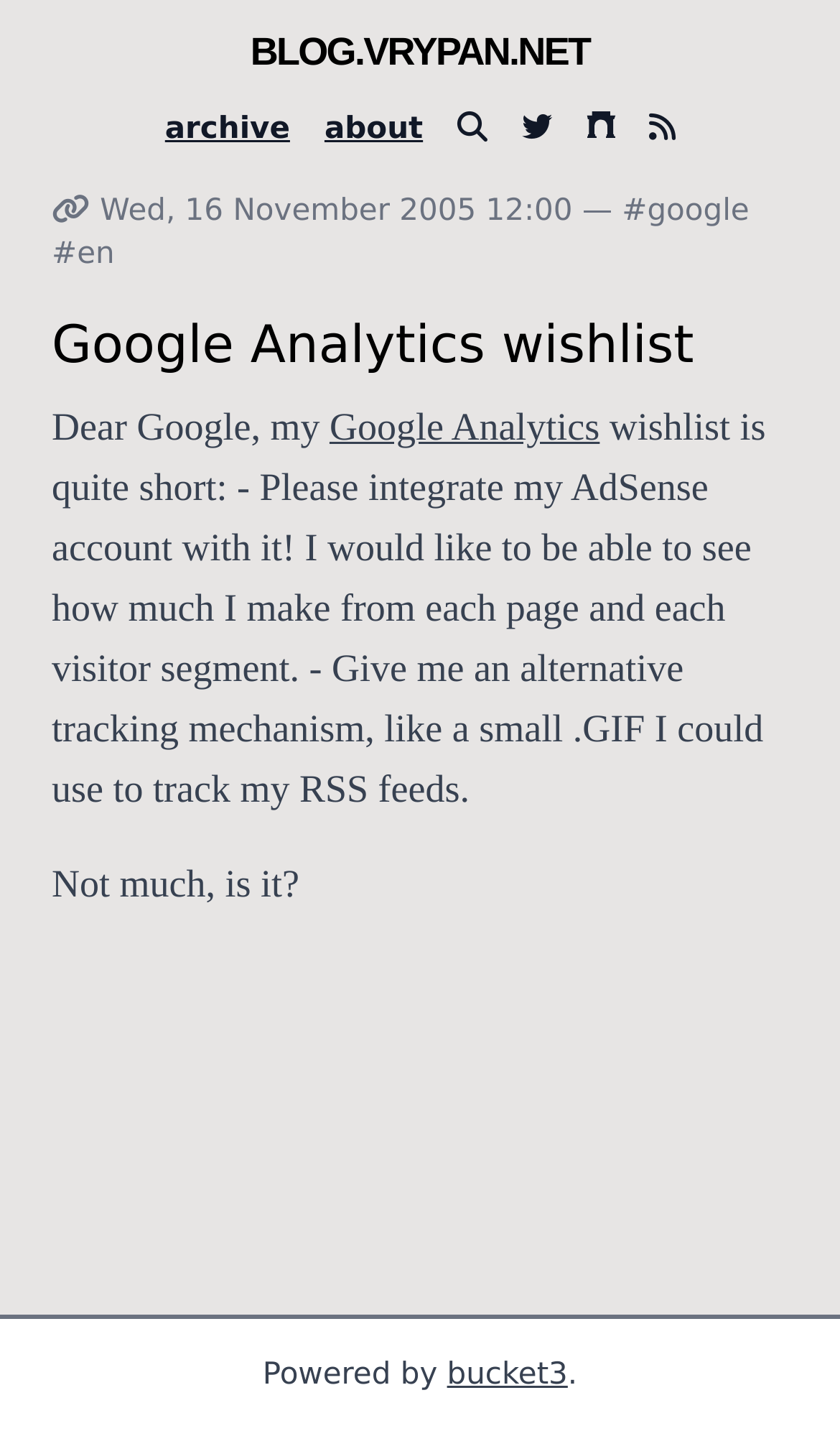Using the element description: "Wed, 16 November 2005 12:00", determine the bounding box coordinates. The coordinates should be in the format [left, top, right, bottom], with values between 0 and 1.

[0.062, 0.136, 0.682, 0.16]